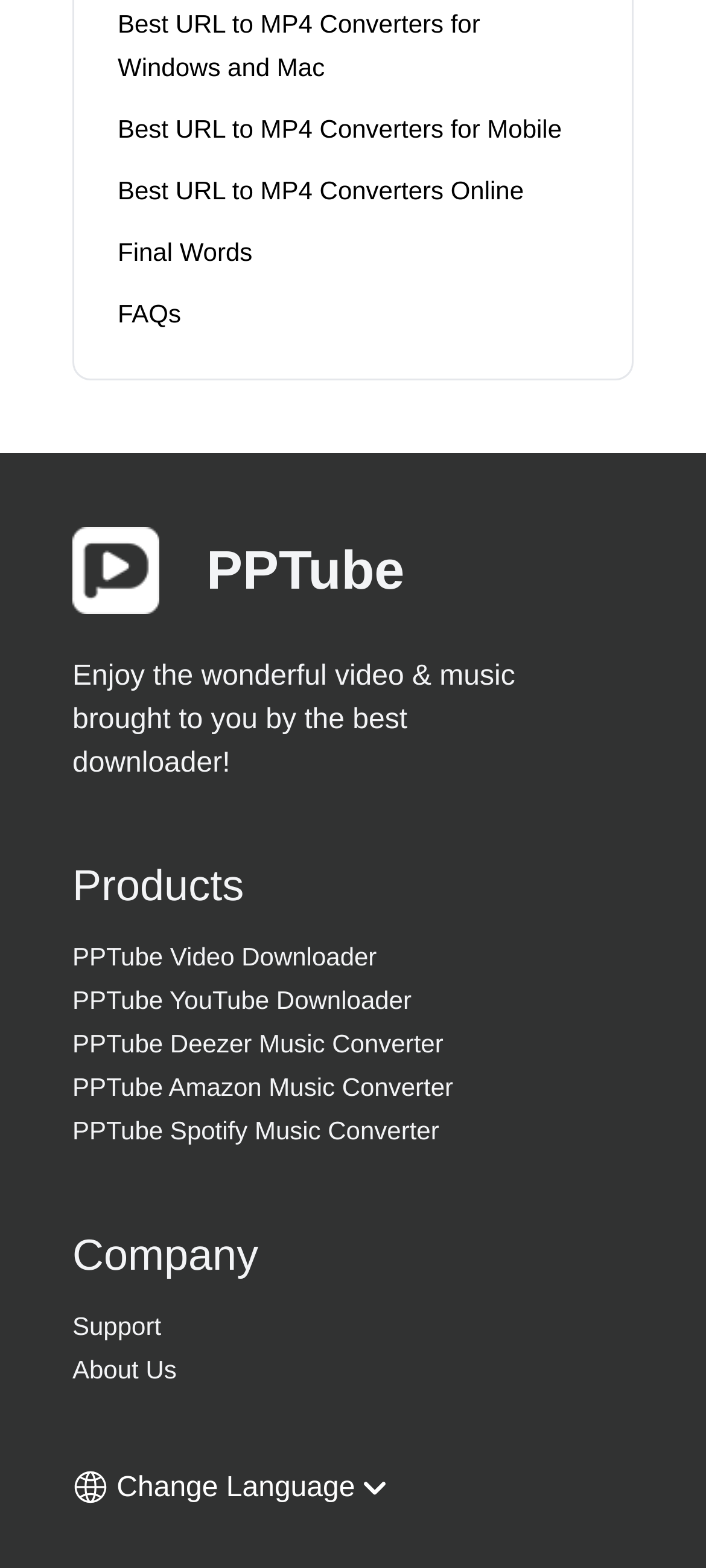Predict the bounding box coordinates of the UI element that matches this description: "Change Language". The coordinates should be in the format [left, top, right, bottom] with each value between 0 and 1.

[0.103, 0.935, 0.545, 0.963]